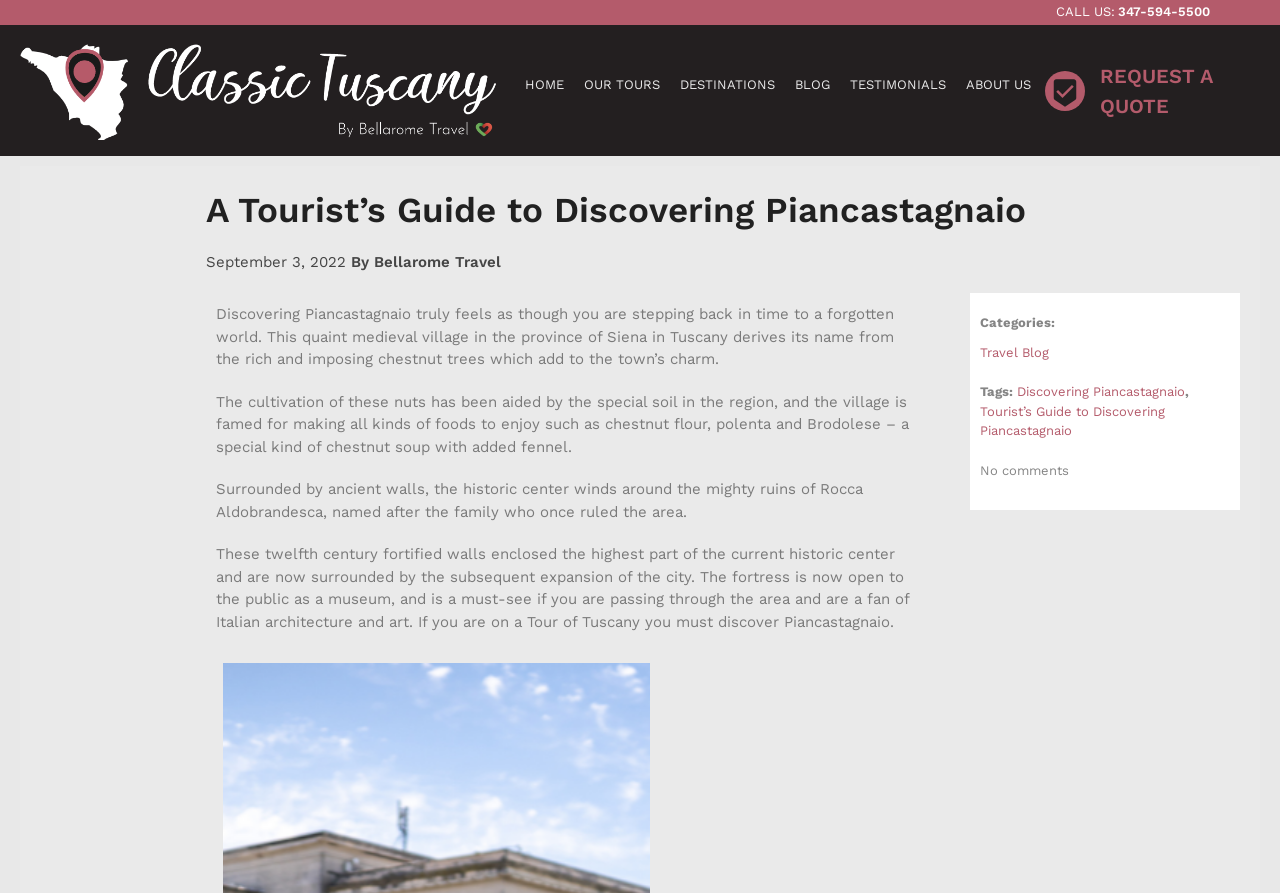Locate the primary headline on the webpage and provide its text.

A Tourist’s Guide to Discovering Piancastagnaio